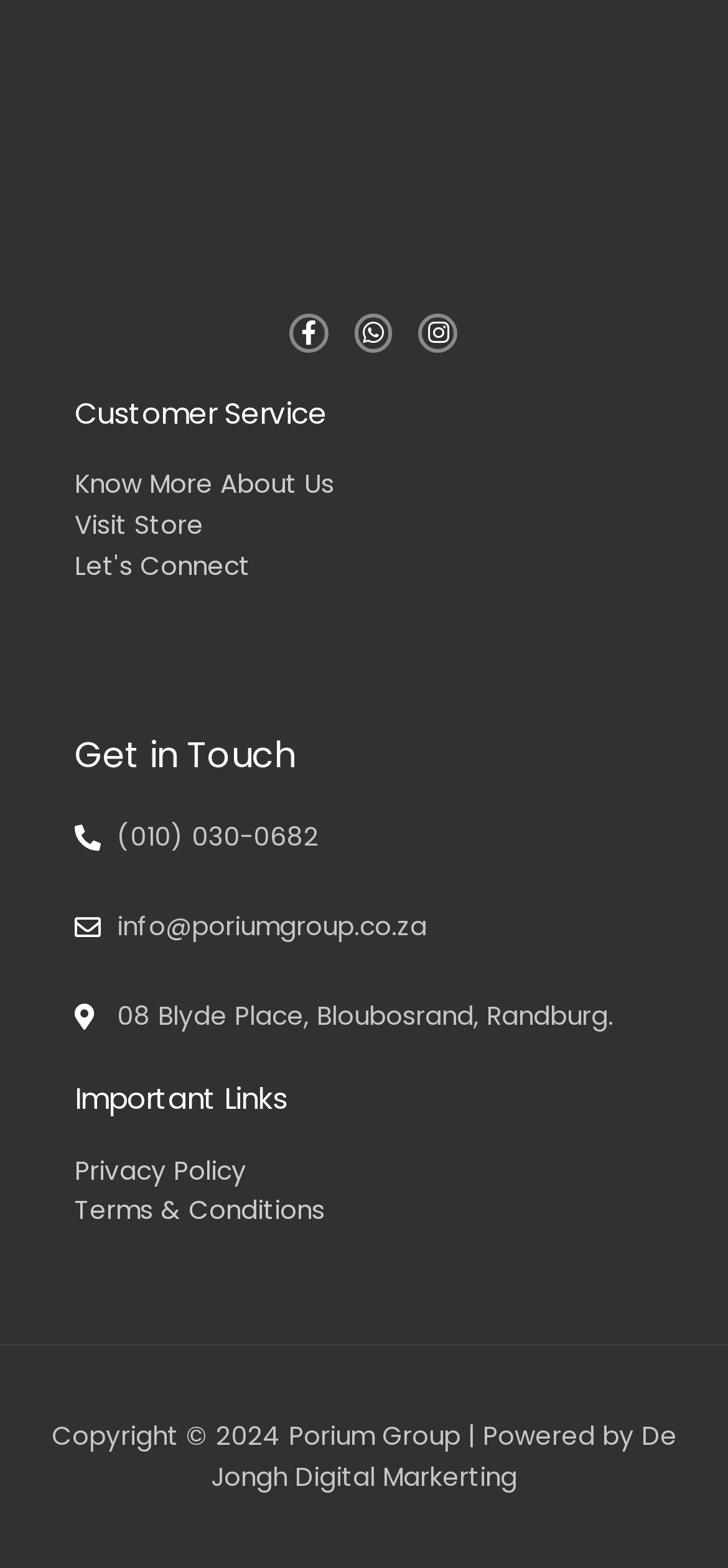Determine the bounding box coordinates for the area that should be clicked to carry out the following instruction: "Contact Us".

None